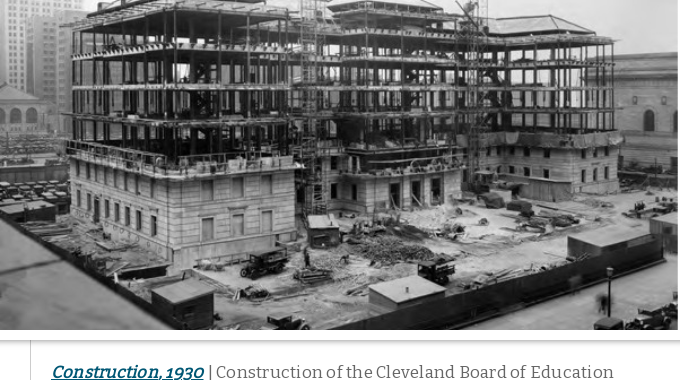Generate an in-depth description of the image you see.

The image depicts the construction phase of the Cleveland Board of Education building, taken in 1930. In this historical photograph, the structure is roughly two-fifths complete, showcasing a mix of traditional and modern architectural elements. Heavy machinery and construction materials are scattered across the site, highlighting the bustling environment of the build process. Scaffolding surrounds the developing edifice, which is set against a backdrop of the city, hinting at its significance within the urban landscape. This image serves as a visual testament to the transformation of the site, which would later become integral to the Cleveland Metropolitan School District. The photograph is credited to the Cleveland State Library Special Collections, preserving a moment in the city’s architectural history during a period of growth and development.